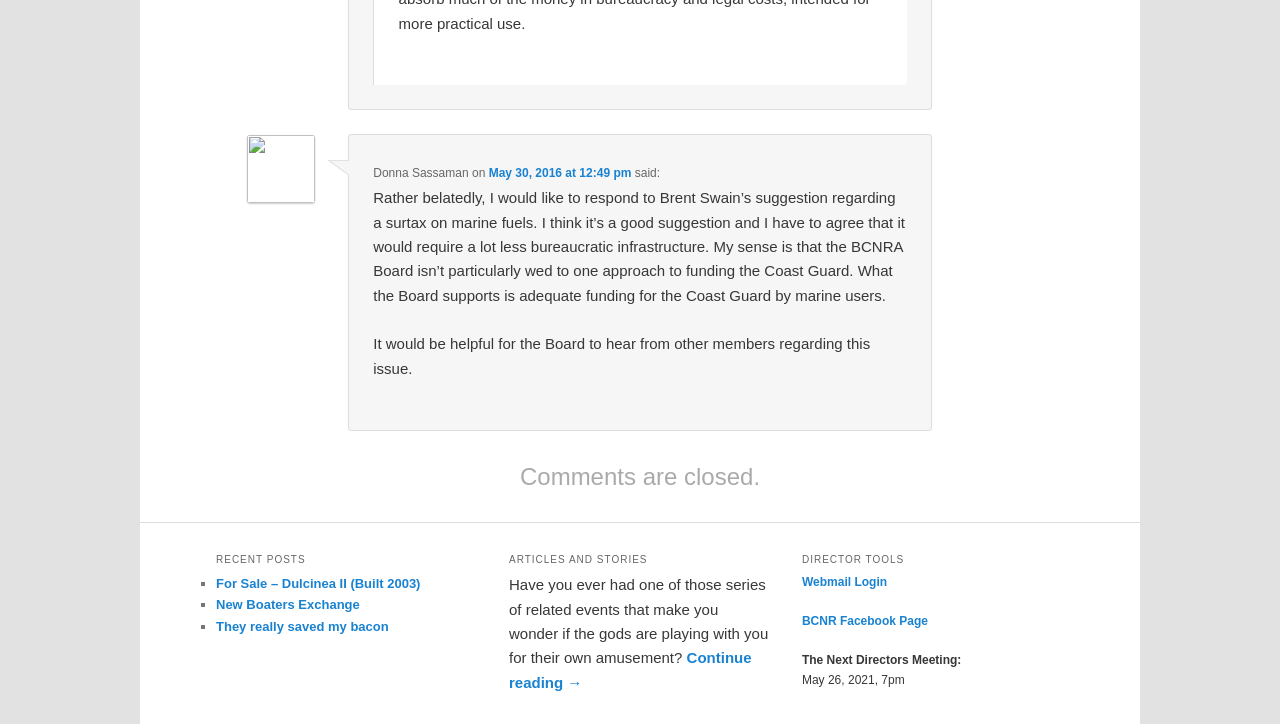What is the purpose of the 'DIRECTOR TOOLS' section?
Provide a detailed answer to the question using information from the image.

The 'DIRECTOR TOOLS' section appears to provide links and resources for directors, such as a webmail login and a link to the BCNR Facebook page. This suggests that the purpose of this section is to provide tools and resources for directors.